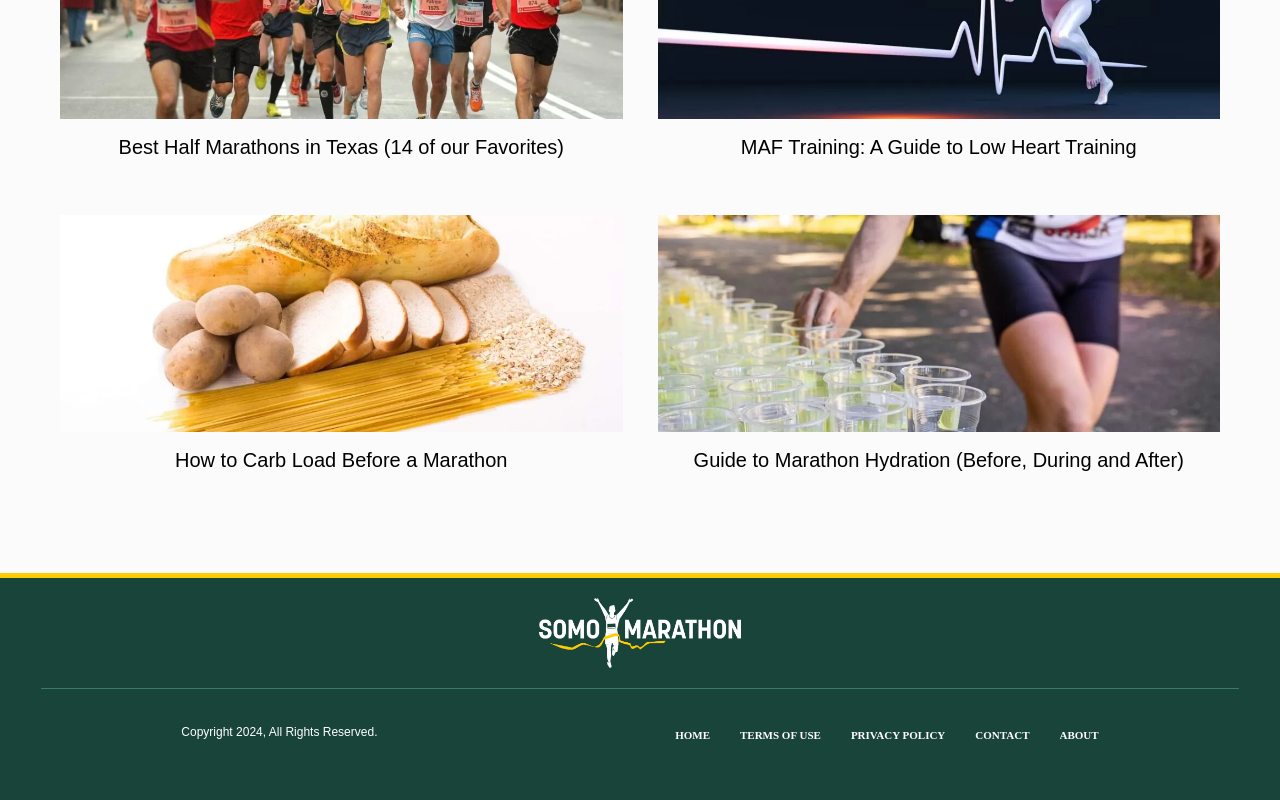Determine the coordinates of the bounding box that should be clicked to complete the instruction: "Click the 'Funding' button". The coordinates should be represented by four float numbers between 0 and 1: [left, top, right, bottom].

None